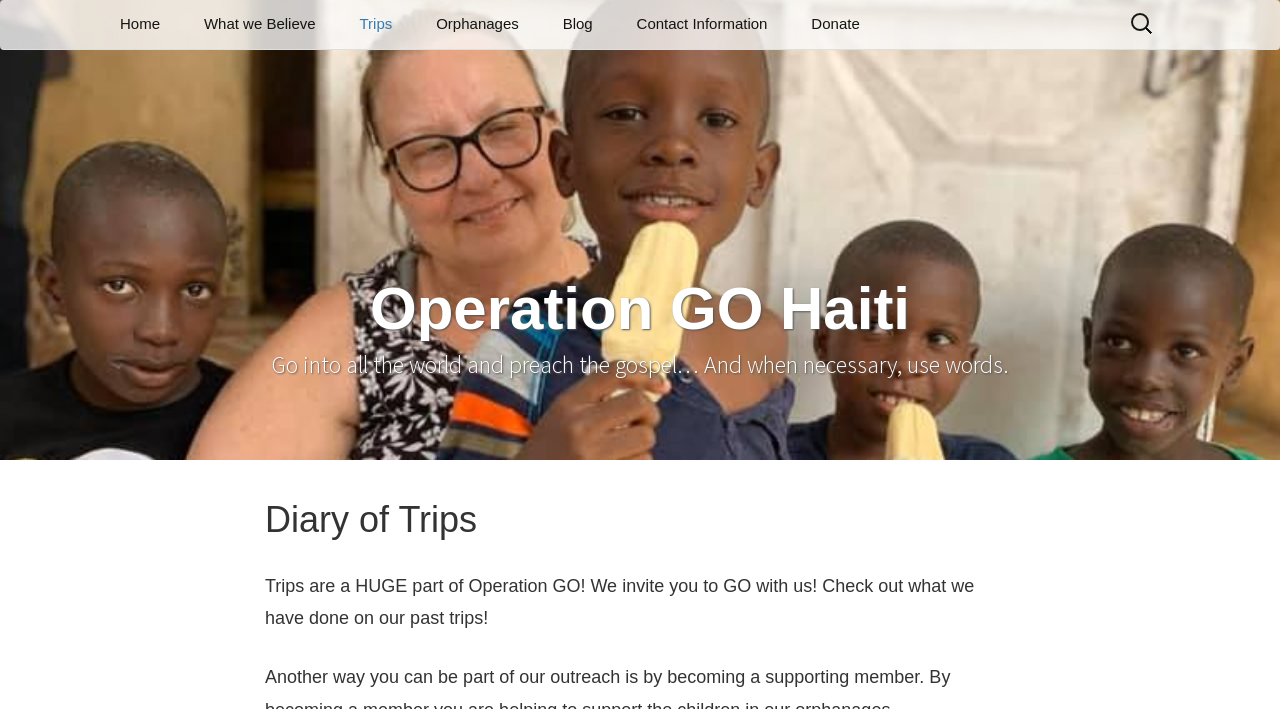What can users do on the webpage?
Look at the image and provide a detailed response to the question.

The webpage provides several options for users, including a search bar, a 'Donate' link, and a 'Contact Information' link, indicating that users can search for specific content, make a donation, or get in touch with the organization.